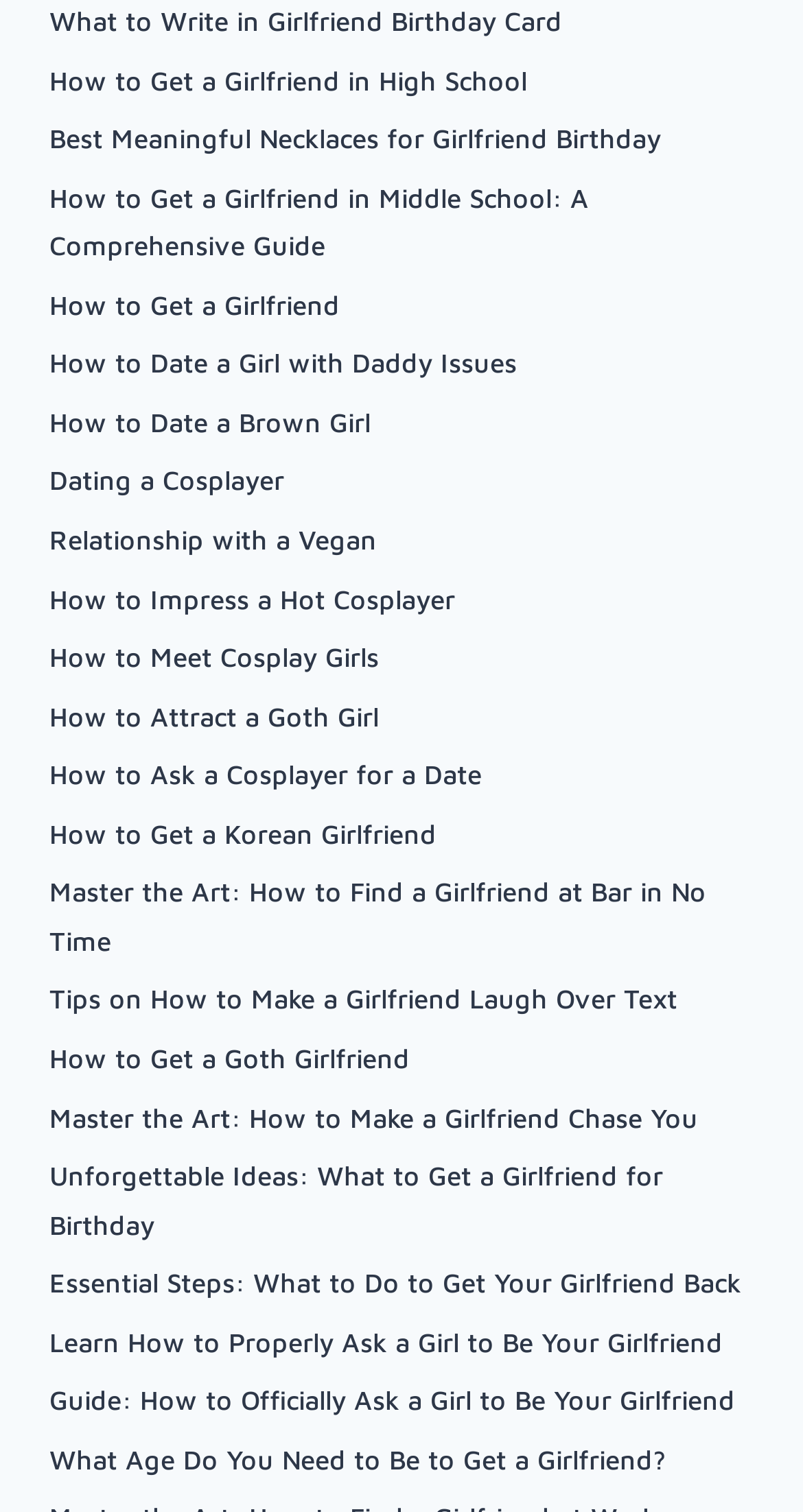What is the main topic of this webpage?
Please answer the question as detailed as possible based on the image.

Based on the links provided on the webpage, it appears that the main topic is related to relationships and dating, including advice on how to get a girlfriend, how to date specific types of girls, and how to maintain a healthy relationship.